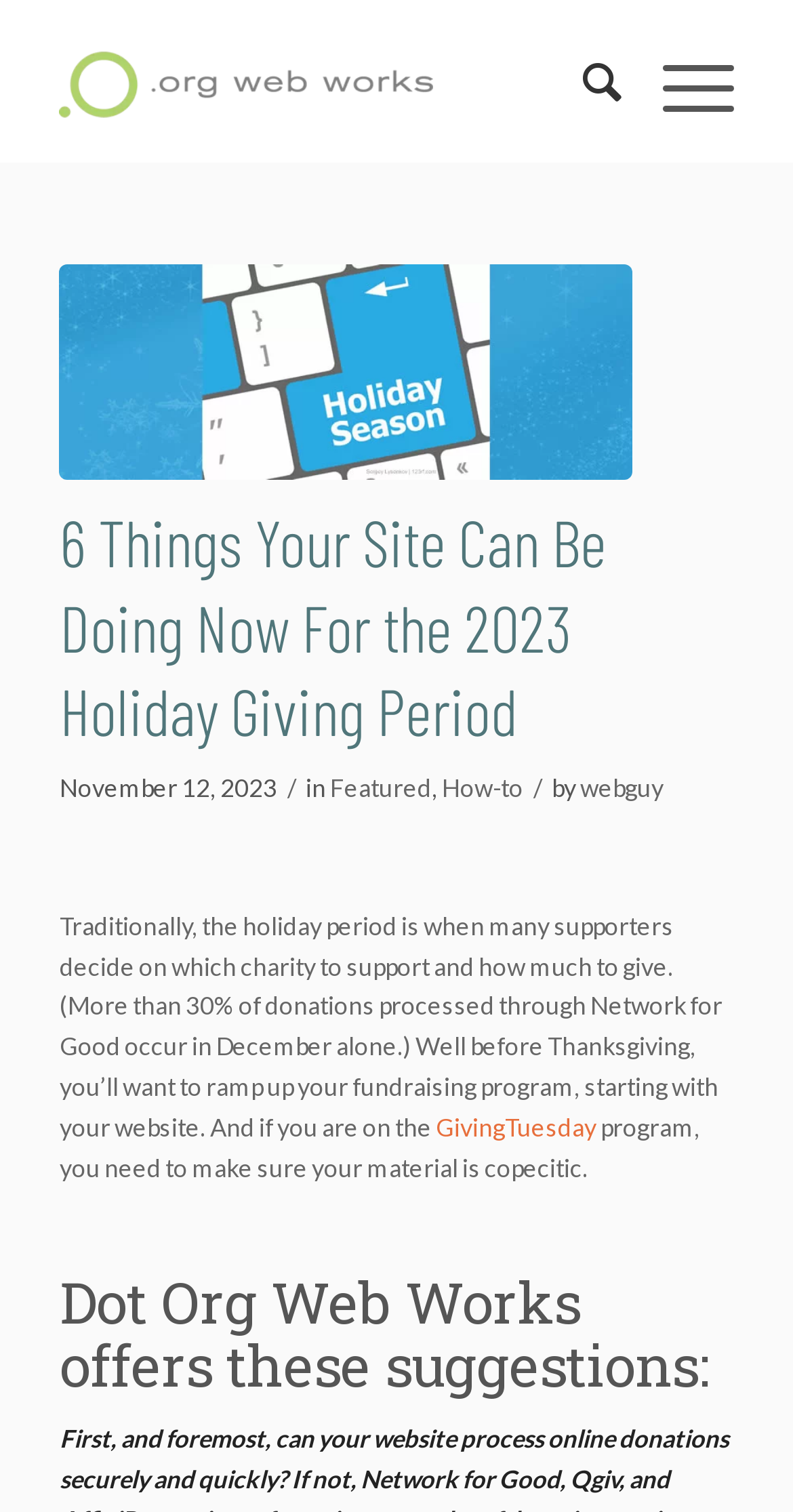Determine the coordinates of the bounding box that should be clicked to complete the instruction: "Read about donations during the holidays". The coordinates should be represented by four float numbers between 0 and 1: [left, top, right, bottom].

[0.075, 0.175, 0.797, 0.318]